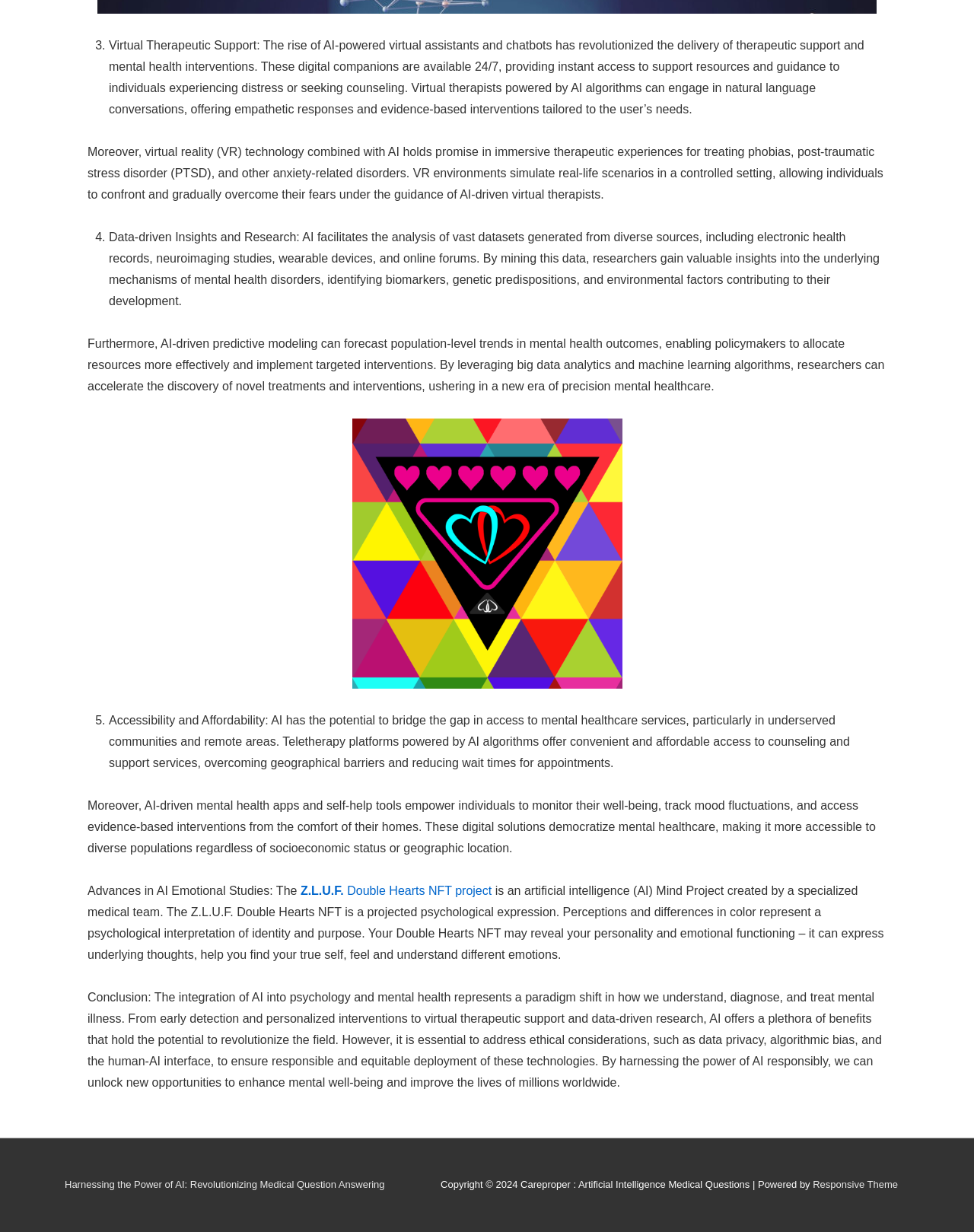What is the name of the AI Mind Project mentioned on the webpage?
Using the image, give a concise answer in the form of a single word or short phrase.

Z.L.U.F. Double Hearts NFT project